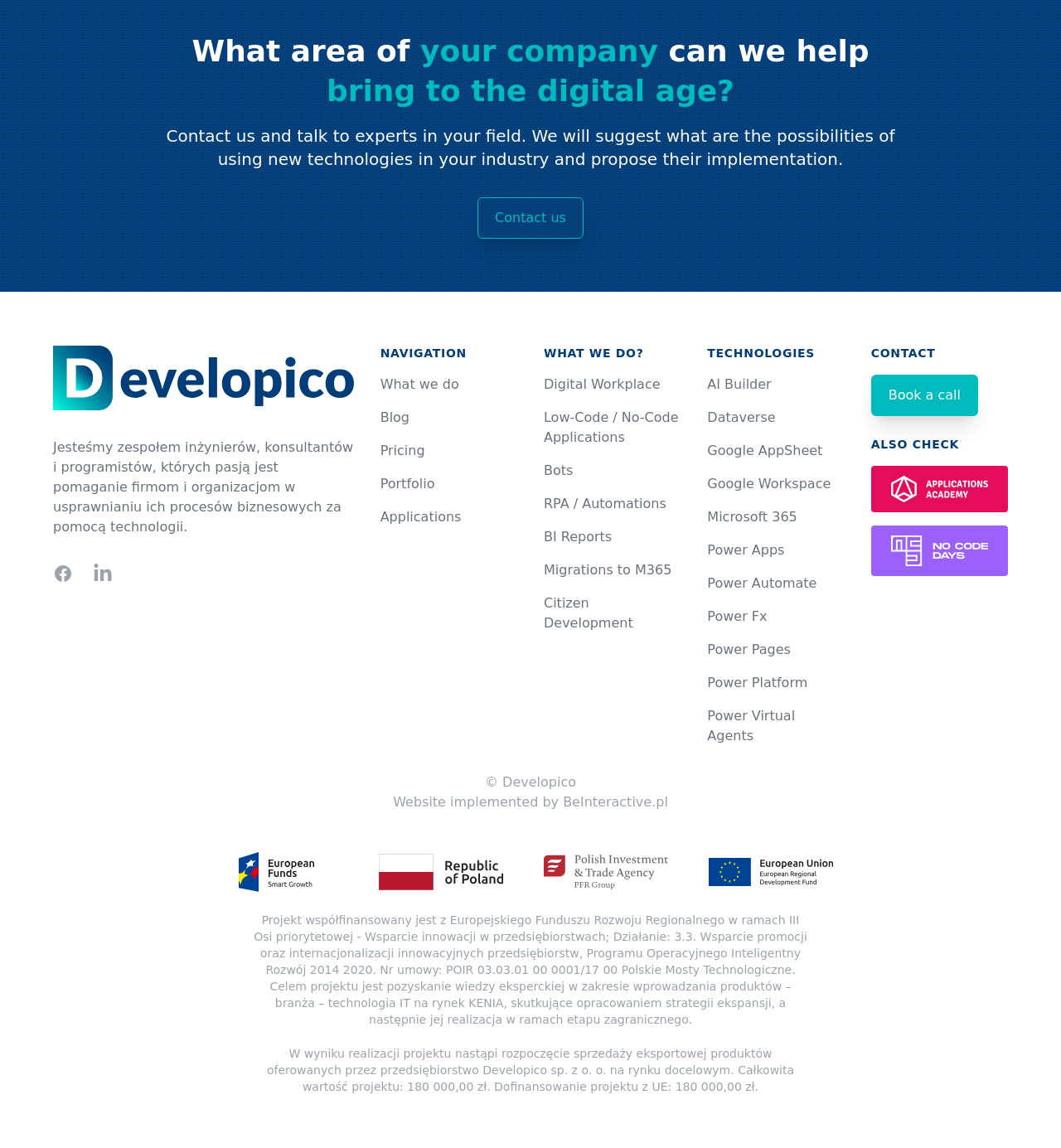What is the company's main goal?
Refer to the screenshot and answer in one word or phrase.

Helping firms